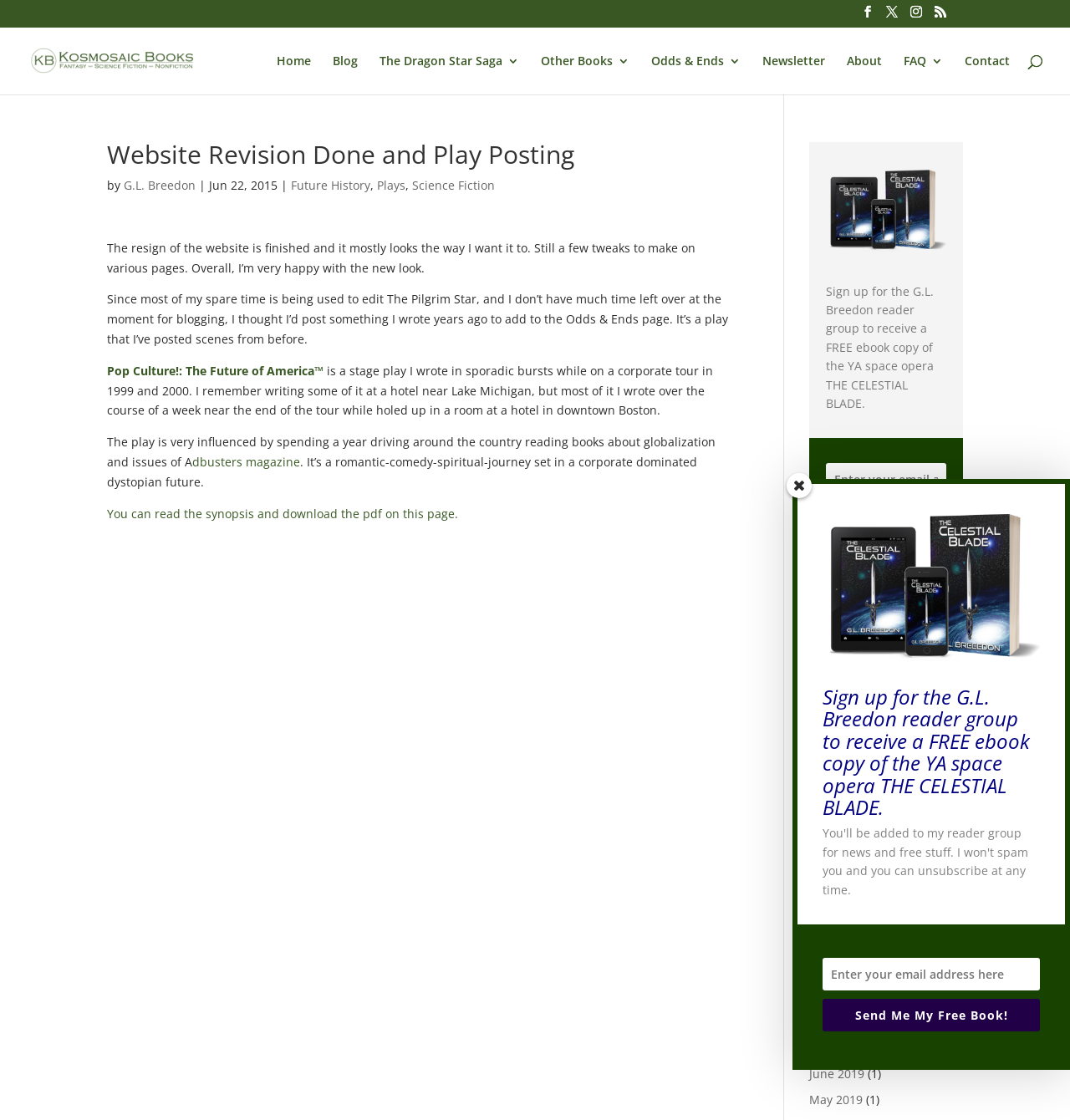Find the primary header on the webpage and provide its text.

Website Revision Done and Play Posting